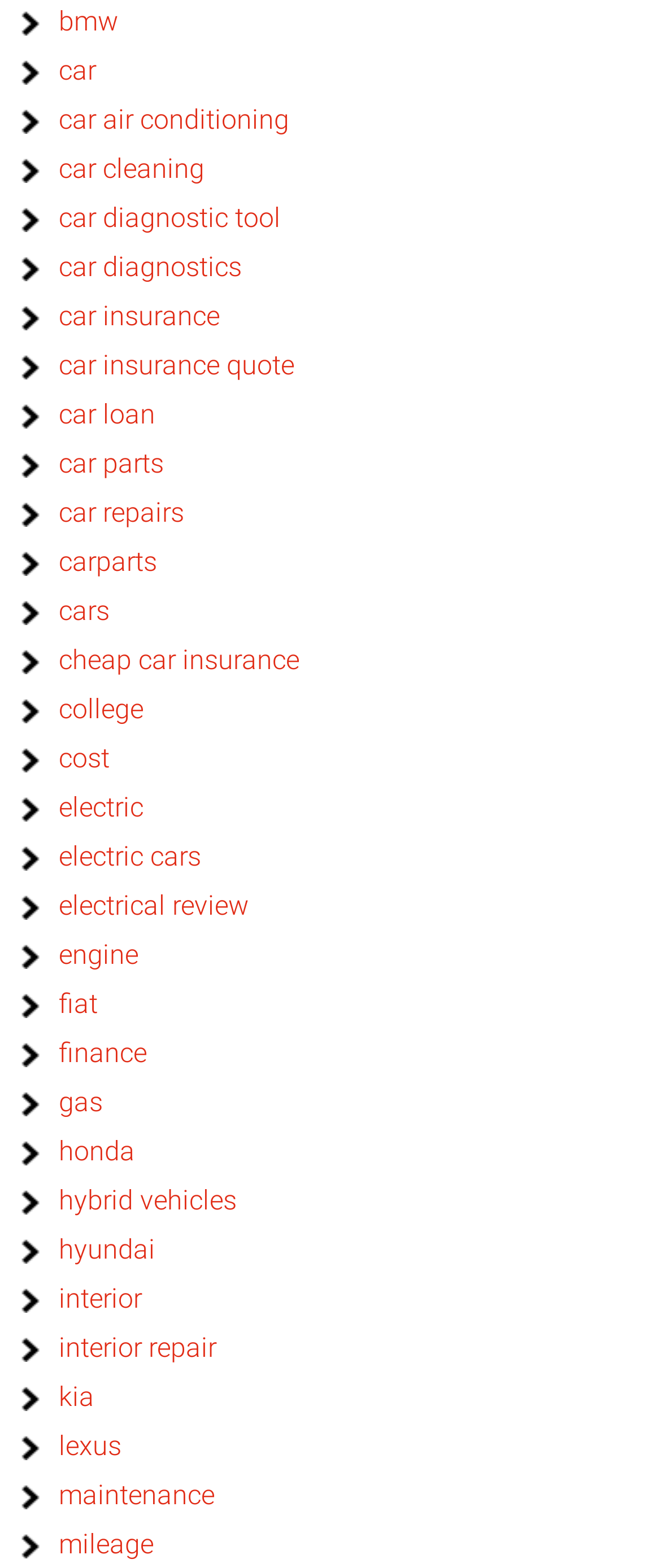Locate the bounding box coordinates of the clickable part needed for the task: "click on car insurance".

[0.089, 0.191, 0.333, 0.212]